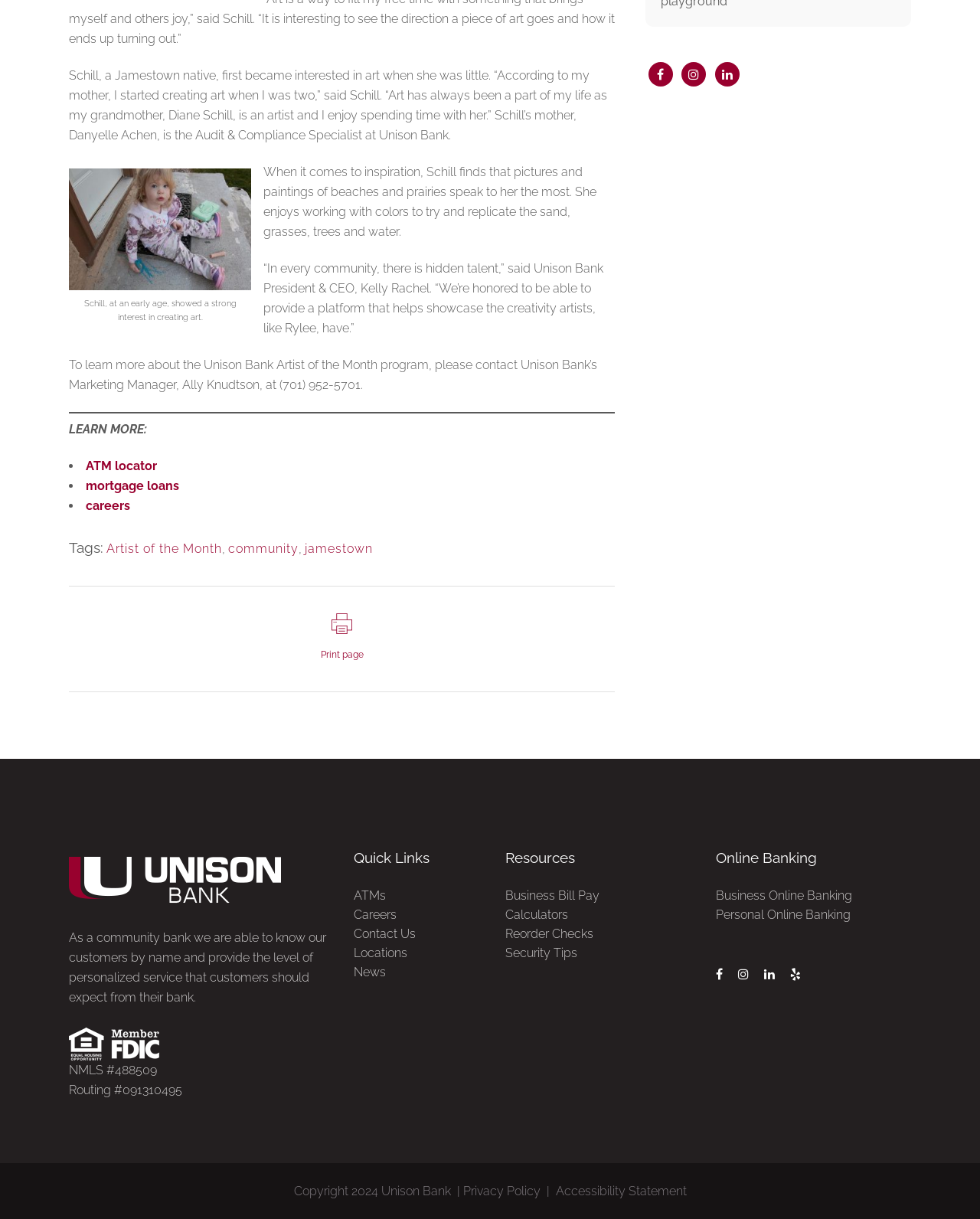Determine the bounding box coordinates (top-left x, top-left y, bottom-right x, bottom-right y) of the UI element described in the following text: ATMs

[0.361, 0.728, 0.492, 0.742]